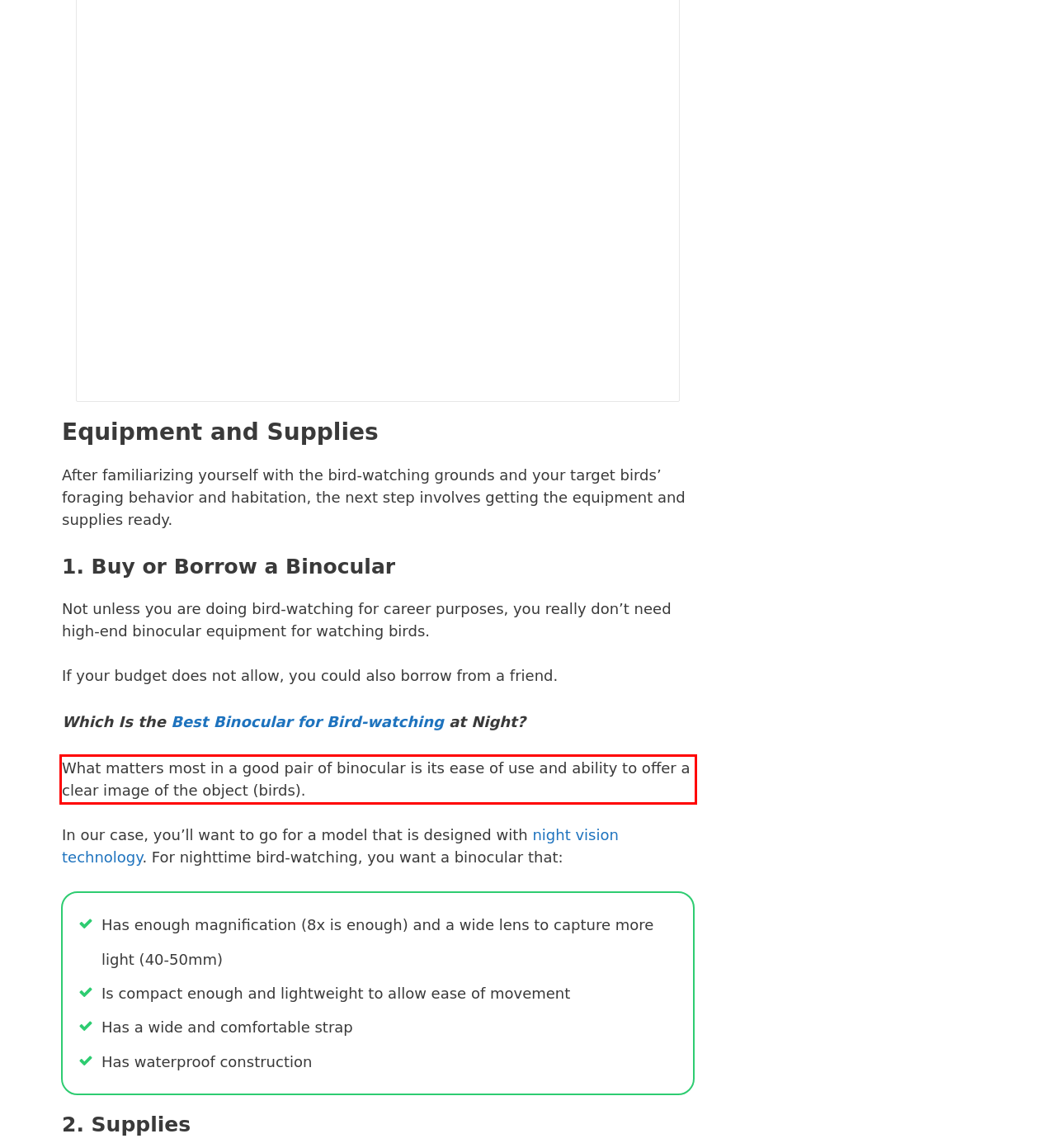By examining the provided screenshot of a webpage, recognize the text within the red bounding box and generate its text content.

What matters most in a good pair of binocular is its ease of use and ability to offer a clear image of the object (birds).